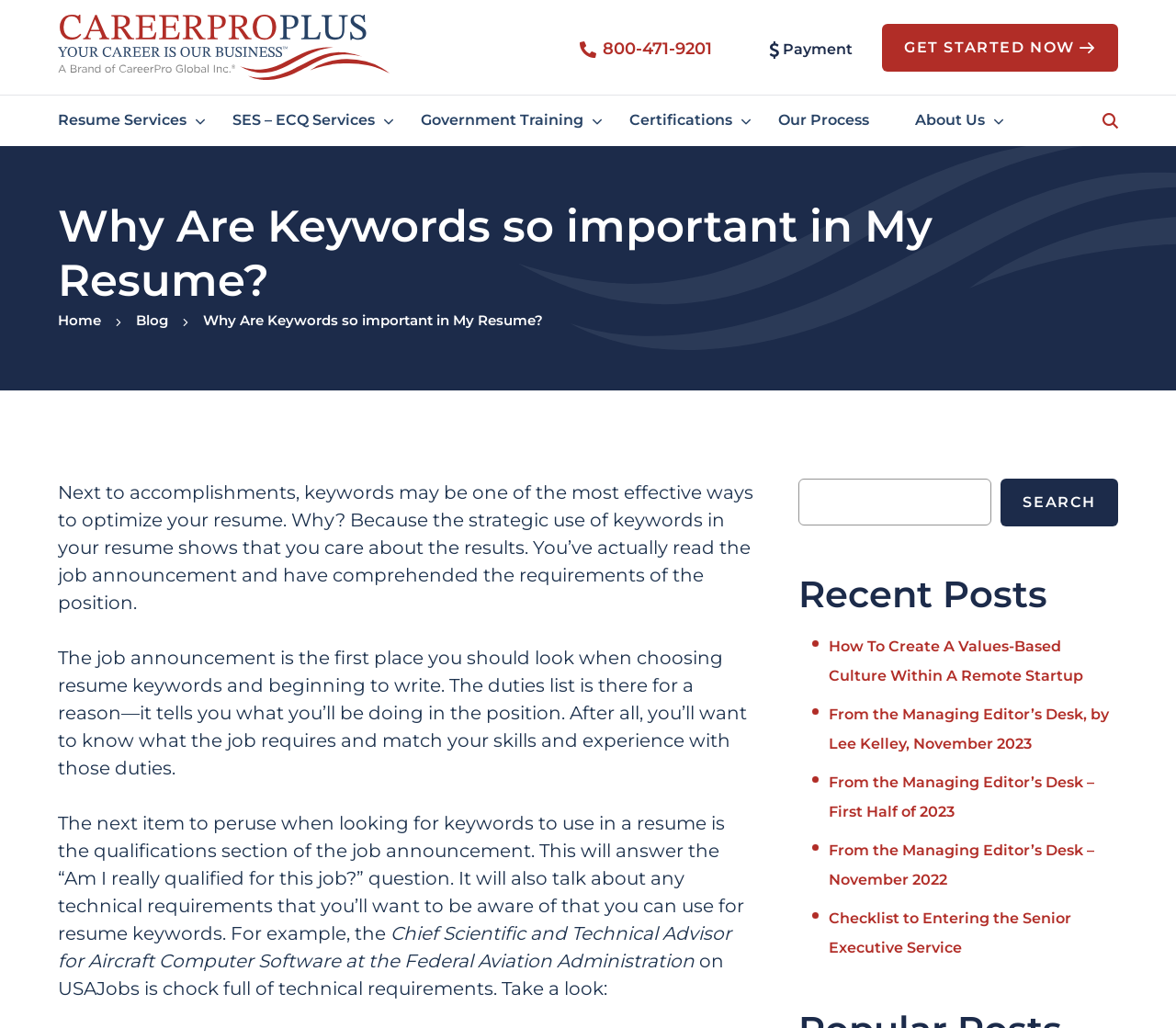Identify the bounding box coordinates of the element to click to follow this instruction: 'Search for a keyword'. Ensure the coordinates are four float values between 0 and 1, provided as [left, top, right, bottom].

[0.679, 0.465, 0.951, 0.512]